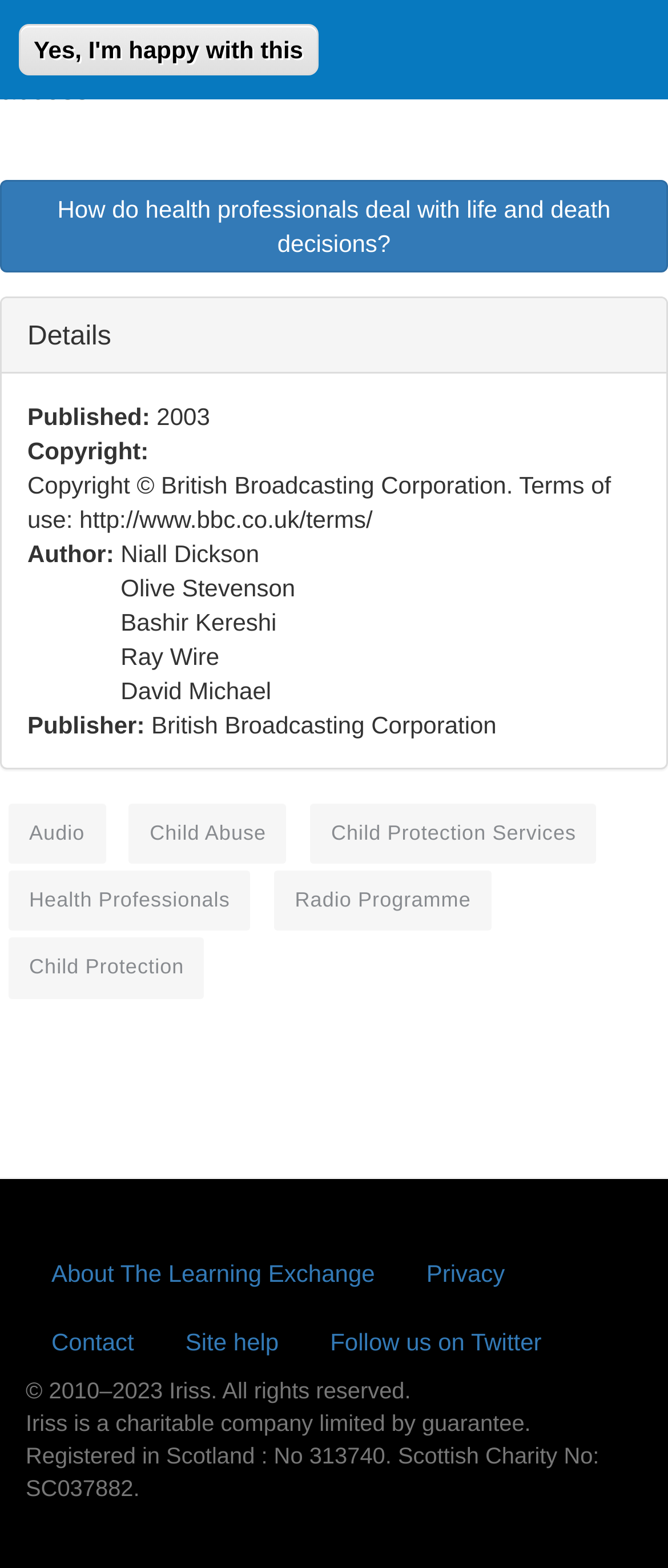Based on the element description: "child abuse", identify the bounding box coordinates for this UI element. The coordinates must be four float numbers between 0 and 1, listed as [left, top, right, bottom].

[0.193, 0.513, 0.429, 0.551]